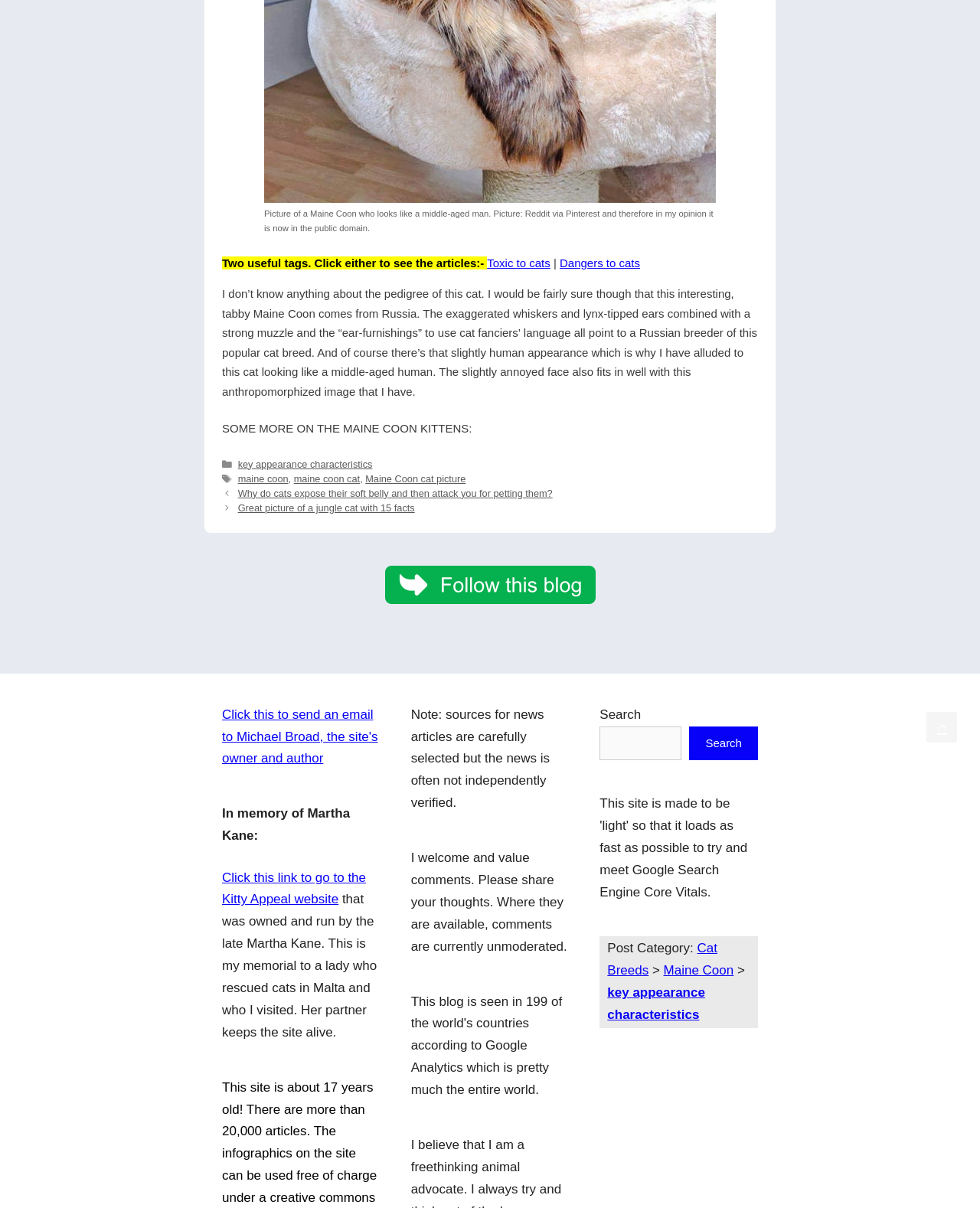What is the purpose of the 'Search' function?
Give a detailed and exhaustive answer to the question.

The 'Search' function is located in the top-right corner of the webpage and contains a search box and a 'Search' button, suggesting that it is used to search for specific content on the website.